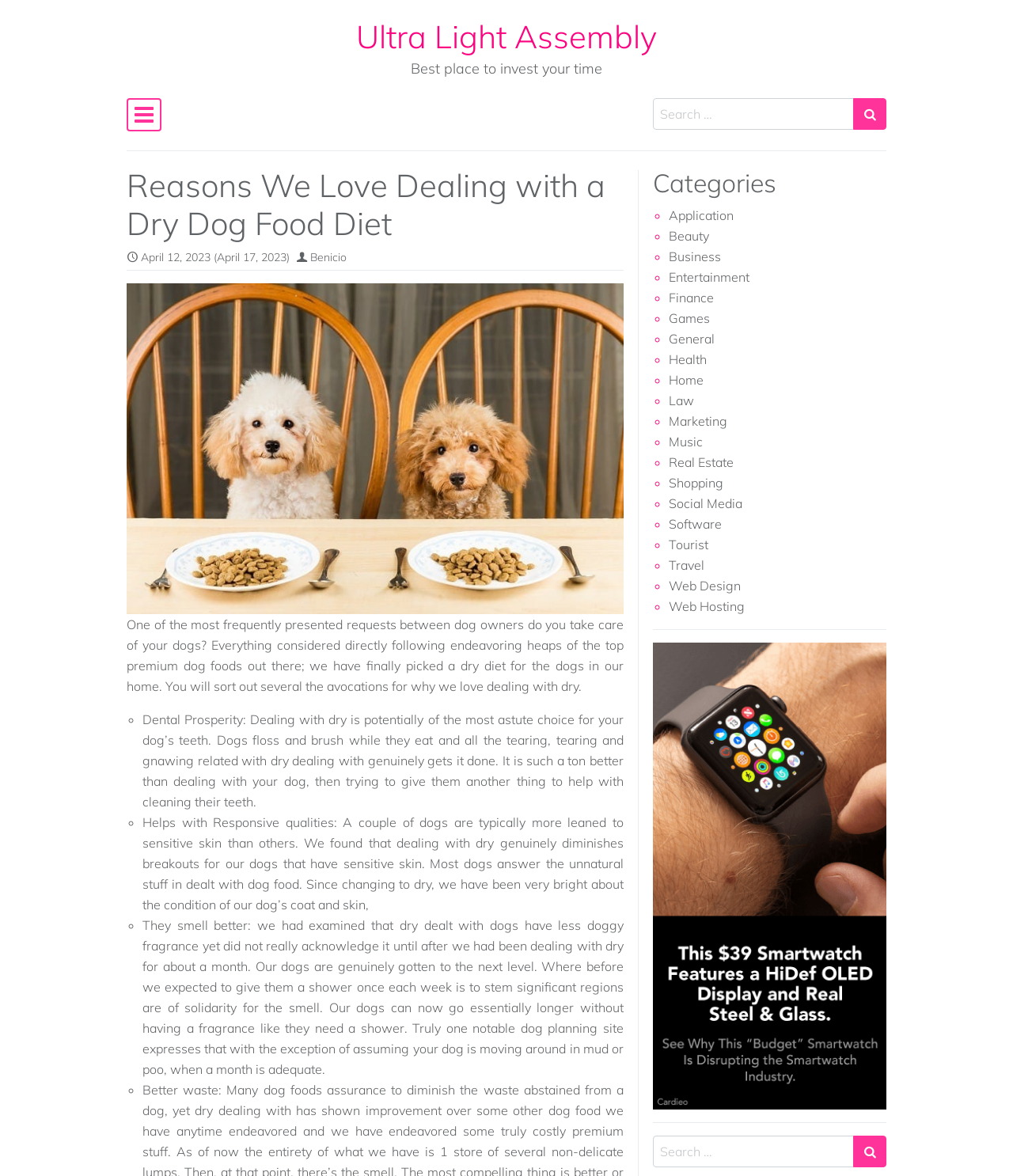Please provide a detailed answer to the question below based on the screenshot: 
Who is the author of the article?

The author of the article is Benicio, as indicated by the link 'Benicio' below the article heading.